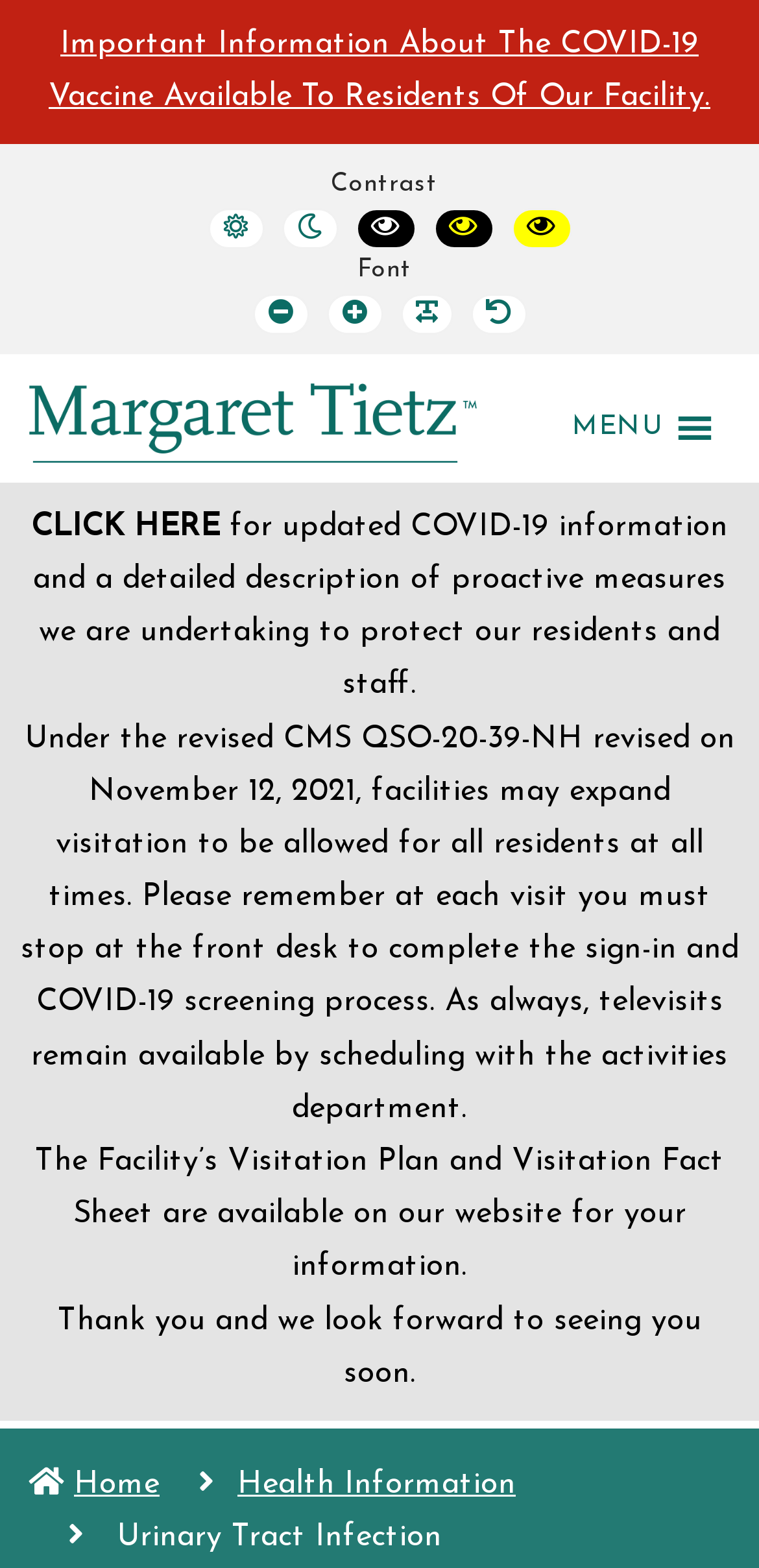What is the link 'CLICK HERE' for? Using the information from the screenshot, answer with a single word or phrase.

COVID-19 information